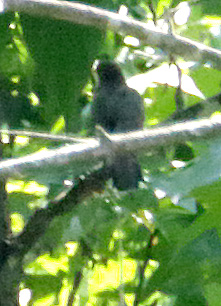Where can the Prairie Warbler be observed?
Relying on the image, give a concise answer in one word or a brief phrase.

Valentines Mill Road